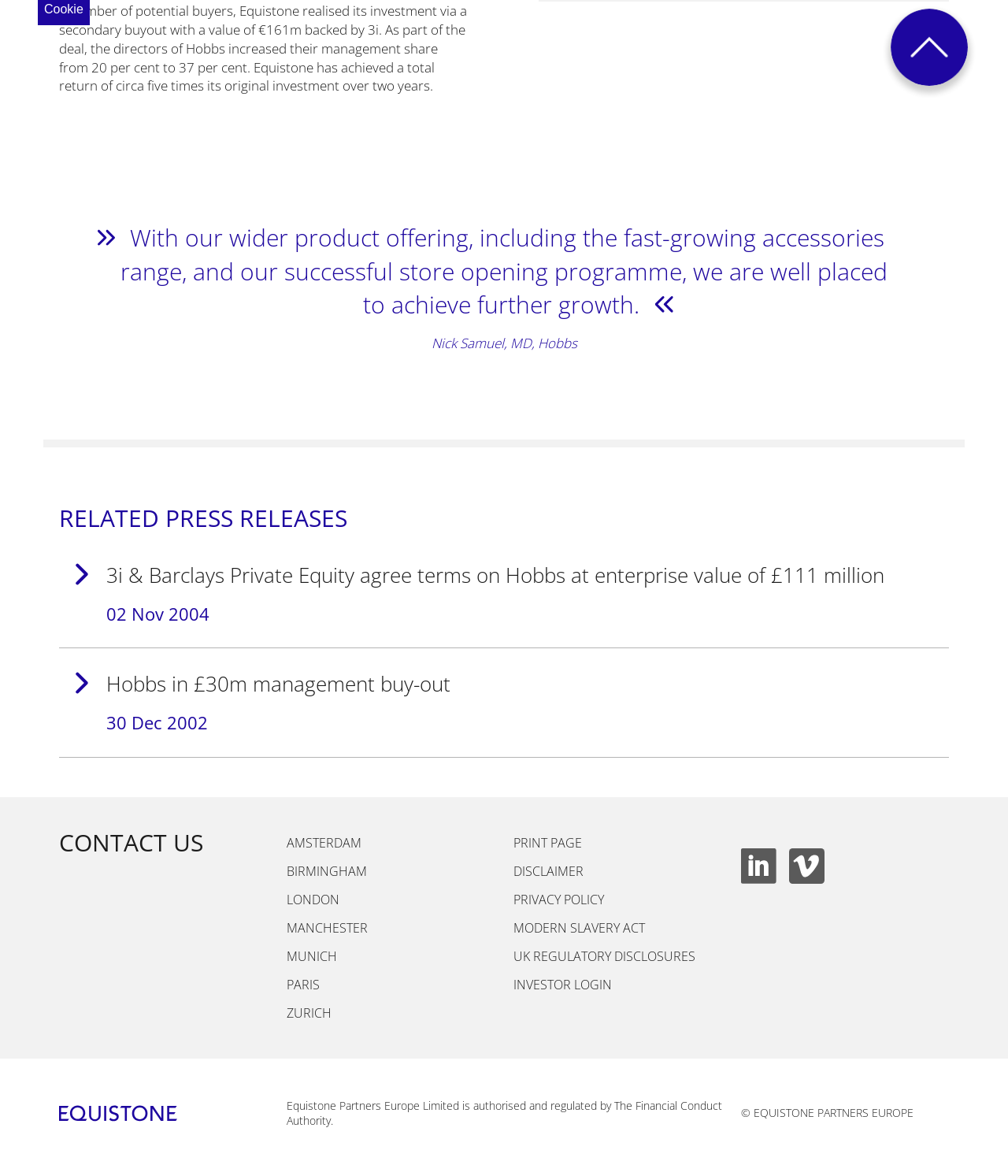How many links are there under 'RELATED PRESS RELEASES'?
Please give a detailed and elaborate explanation in response to the question.

The answer can be found by counting the number of link elements under the heading 'RELATED PRESS RELEASES'. There are two links: '3i & Barclays Private Equity agree terms on Hobbs at enterprise value of £111 million 02 Nov 2004' and 'Hobbs in £30m management buy-out 30 Dec 2002'.